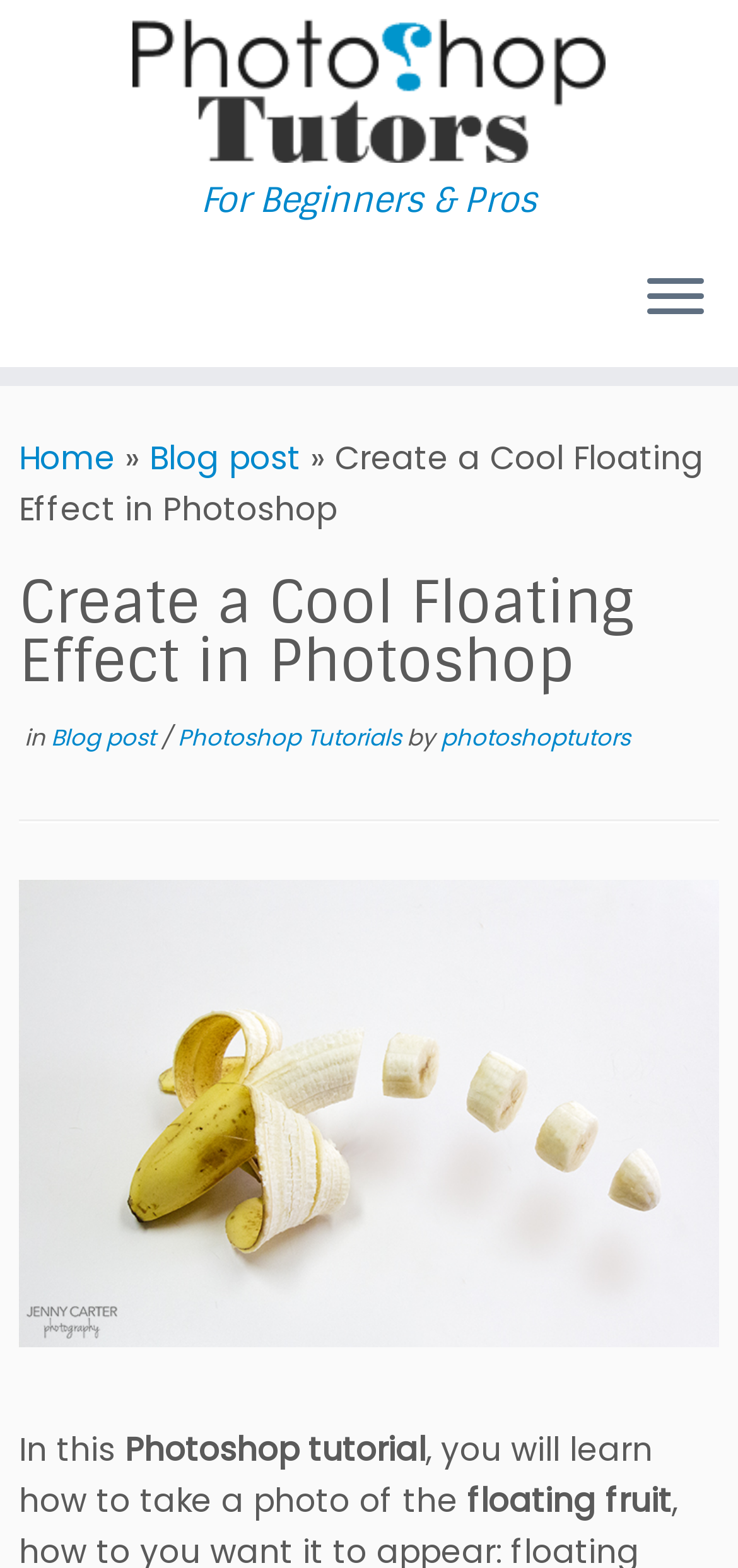What is the topic of the current blog post?
Refer to the image and give a detailed answer to the query.

The topic of the current blog post can be found in the heading of the webpage, which says 'Create a Cool Floating Effect in Photoshop'.